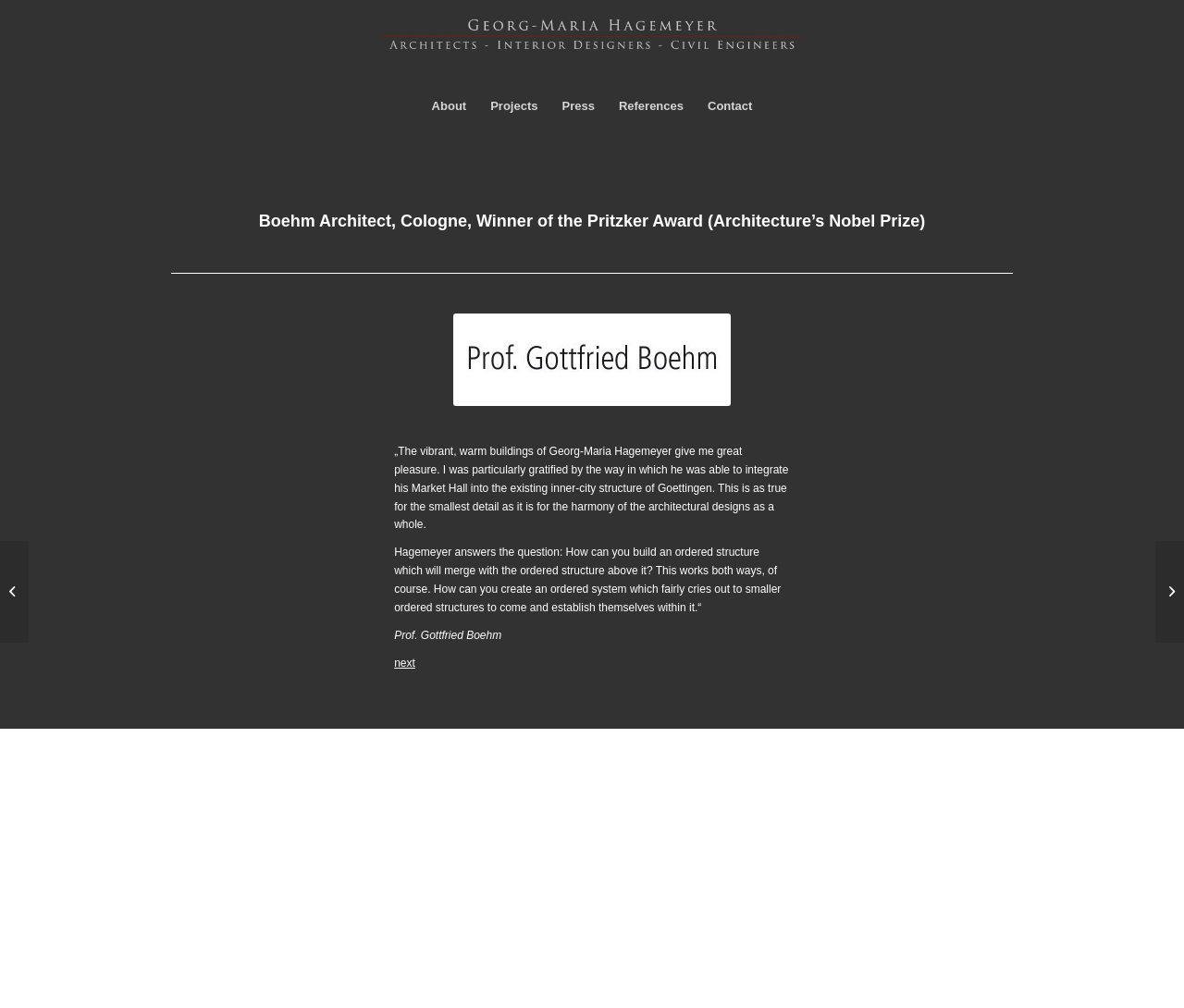Provide a thorough description of the webpage you see.

The webpage is about Georg-Maria Hagemeyer, a renowned architect and winner of the Pritzker Award. At the top left corner, there is a logo of Hagemeyer, accompanied by a small image of him. Below the logo, a vertical menu is situated, containing five menu items: About, Projects, Press, References, and Contact. Each menu item has a corresponding link.

The main content of the webpage is divided into two sections. The first section features a large heading that repeats the title of the webpage. Below the heading, there is a prominent image that takes up a significant portion of the screen.

The second section consists of three blocks of text. The first block is a quote from an unknown source, praising Hagemeyer's work. The second block is another quote, this time from Prof. Gottfried Boehm, discussing Hagemeyer's architectural approach. The third block is a single line of text, attributed to Prof. Gottfried Boehm. A "next" link is placed below the third block of text.

On the left side of the screen, there are two links: "Executive Lounge (Munich)" and a table layout containing some information, although the exact content is unclear. On the right side, there is another link, "Facharztzentrum, Göttingen".